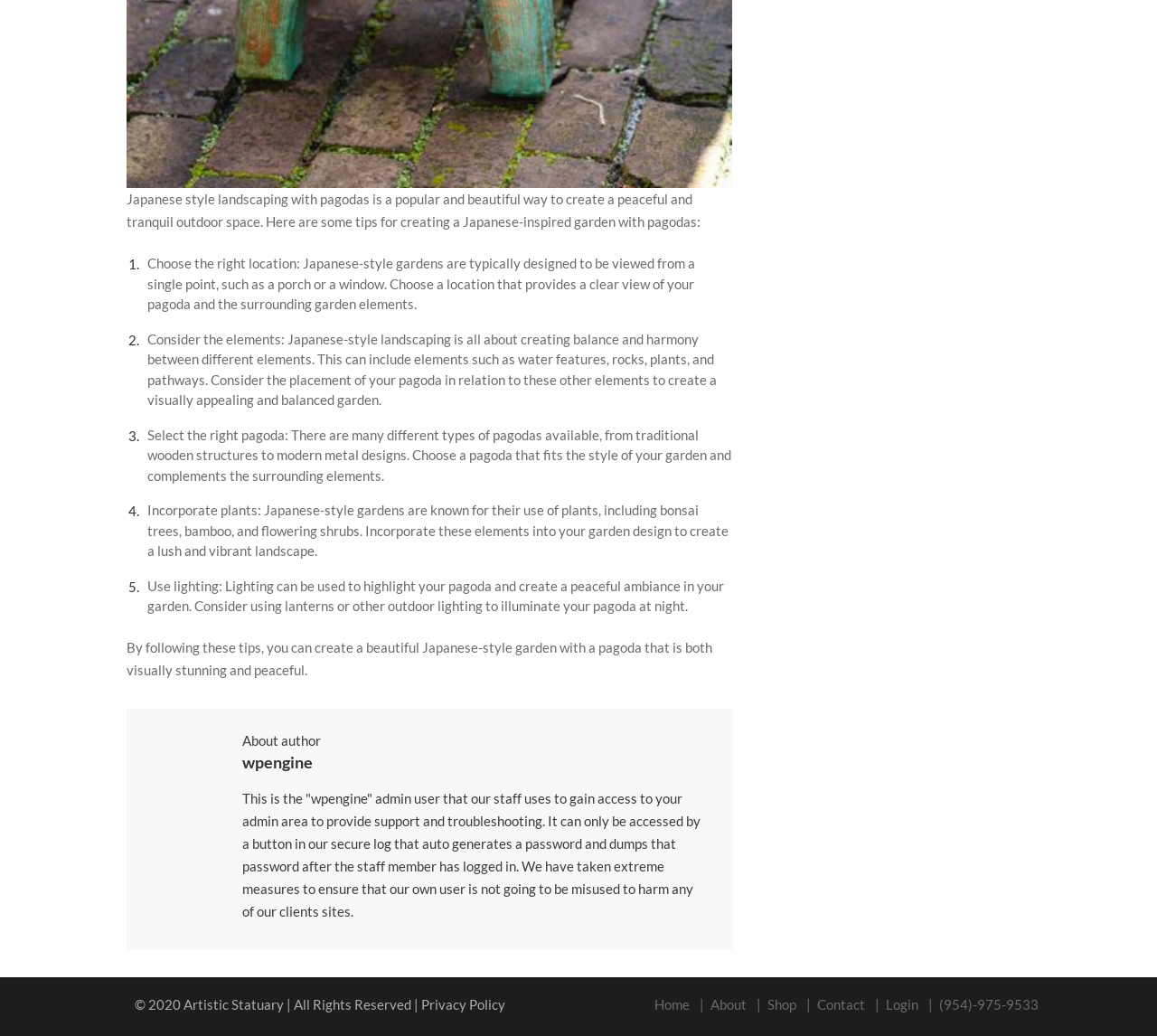Find the bounding box coordinates for the area that must be clicked to perform this action: "Click the 'Shop' link".

[0.663, 0.961, 0.688, 0.977]